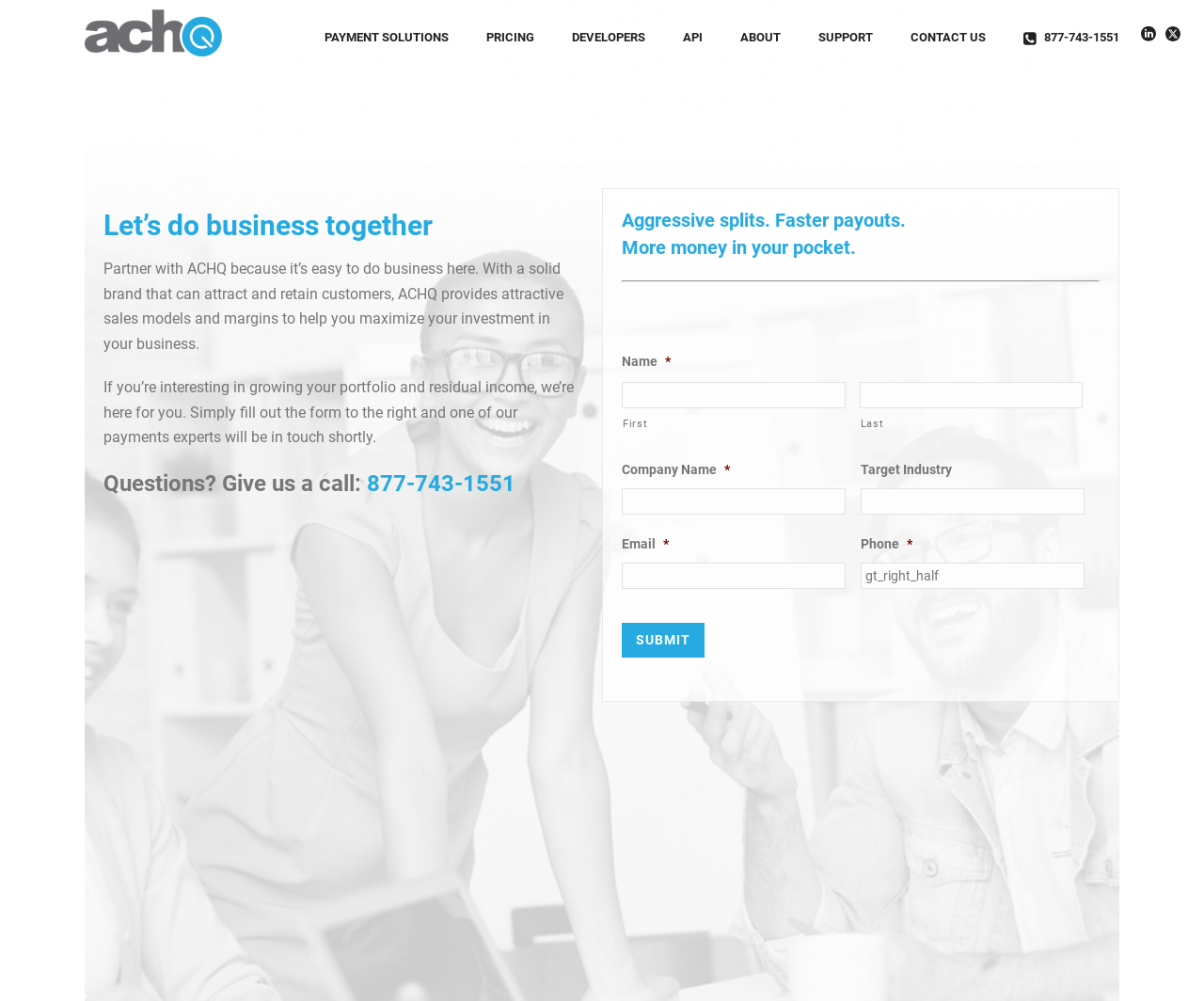What is the phone number to contact ACHQ?
Please give a detailed and thorough answer to the question, covering all relevant points.

The phone number 877-743-1551 is displayed prominently on the webpage, suggesting that it is a contact number for ACHQ. This number is also mentioned in the heading 'Questions? Give us a call:'.